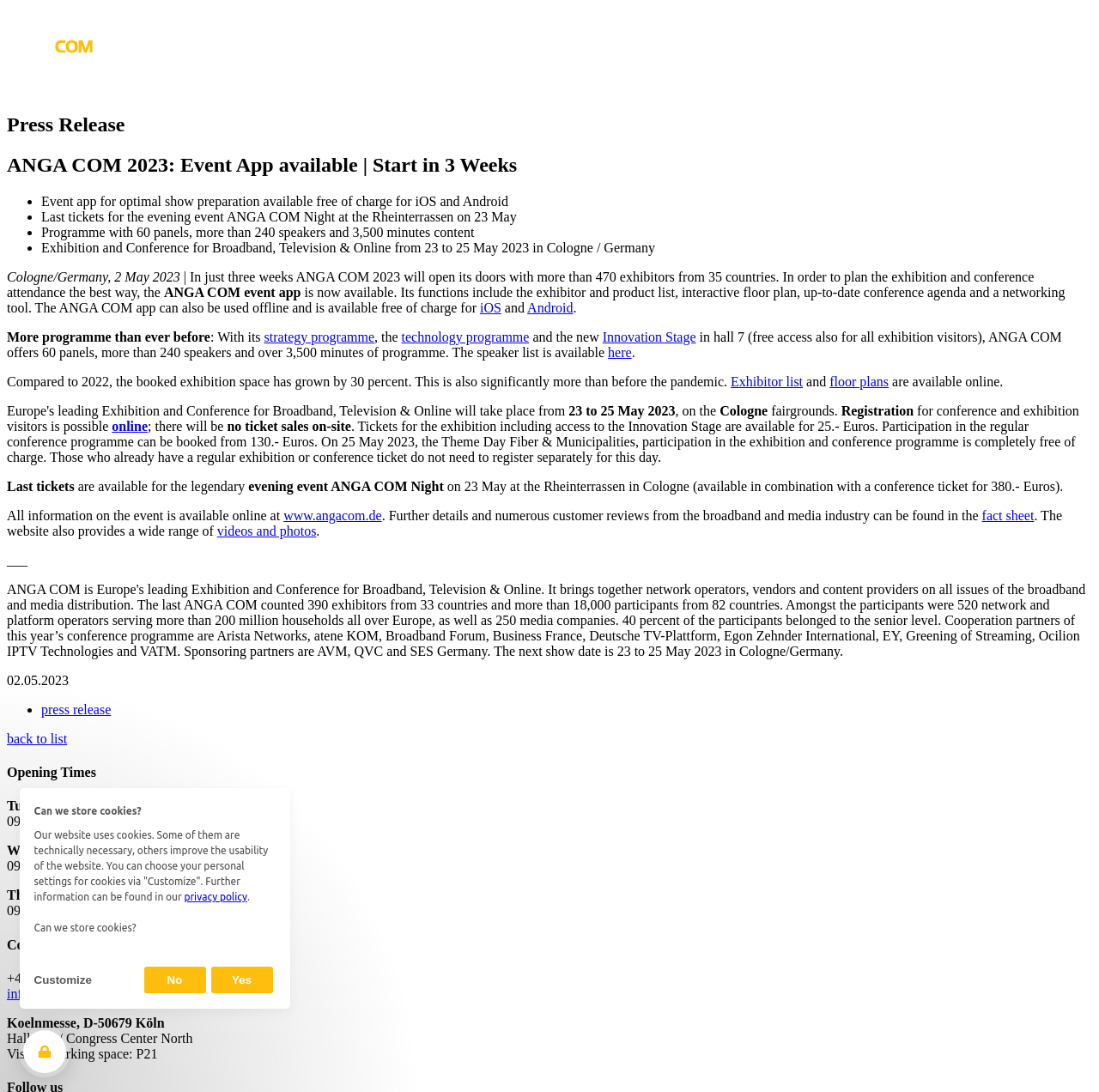Can you find the bounding box coordinates of the area I should click to execute the following instruction: "View the programme with 60 panels, more than 240 speakers and 3,500 minutes content"?

[0.038, 0.206, 0.432, 0.219]